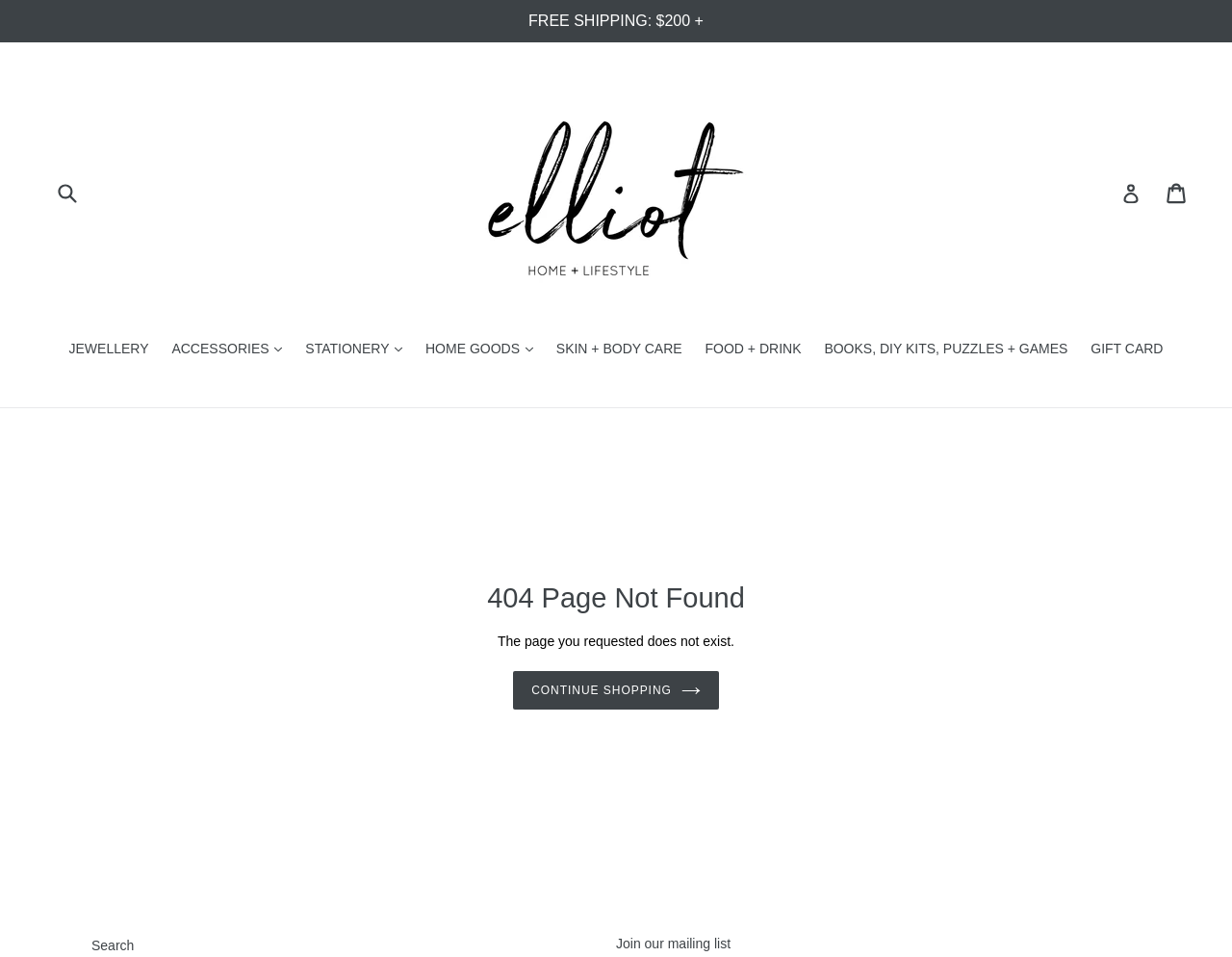What is the error message displayed on the webpage?
Please provide a detailed and comprehensive answer to the question.

The webpage displays a heading '404 Page Not Found' and a static text 'The page you requested does not exist.', indicating that the user has encountered a 404 error while trying to access a specific webpage.